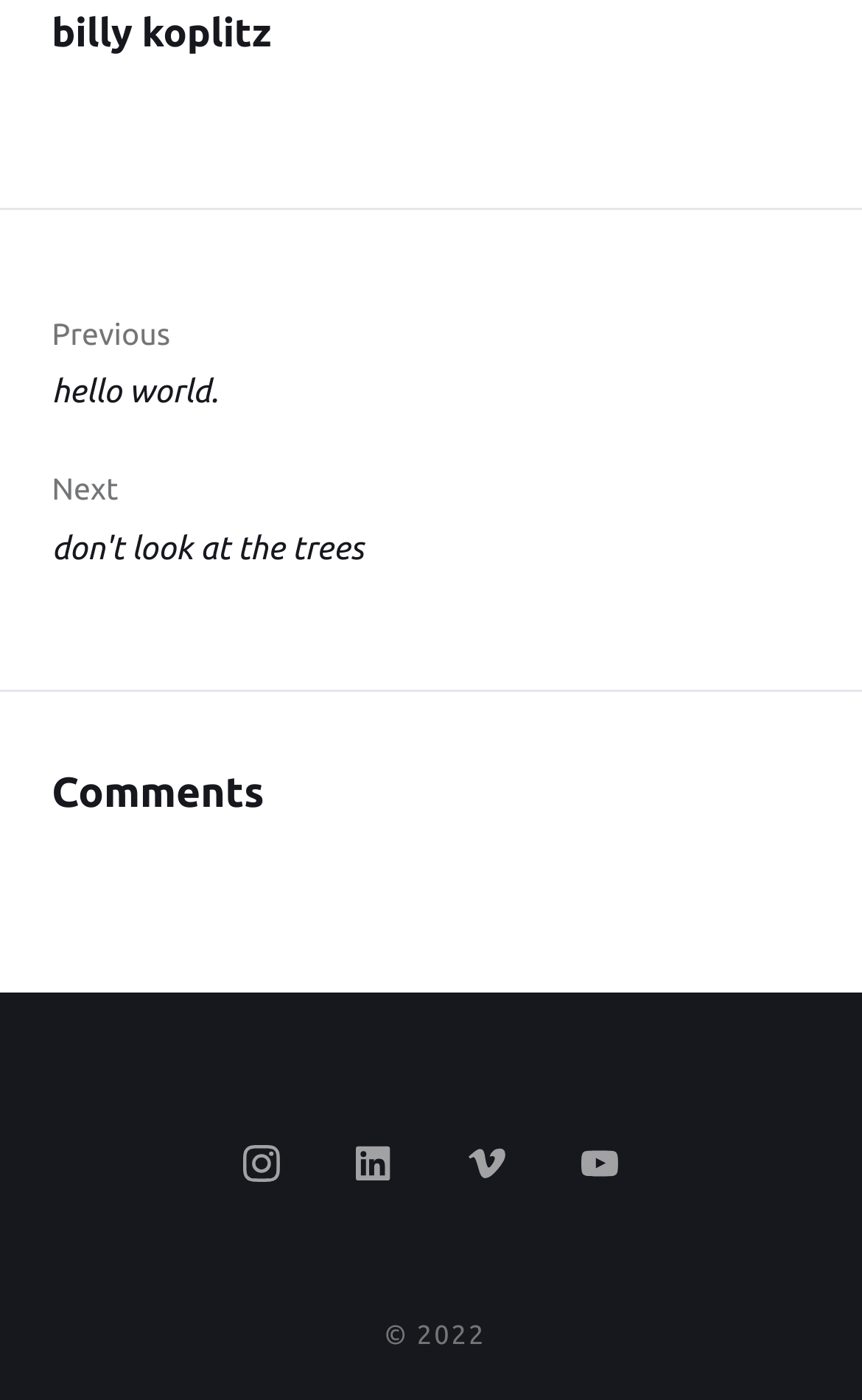How many images are present on this webpage? Based on the screenshot, please respond with a single word or phrase.

4